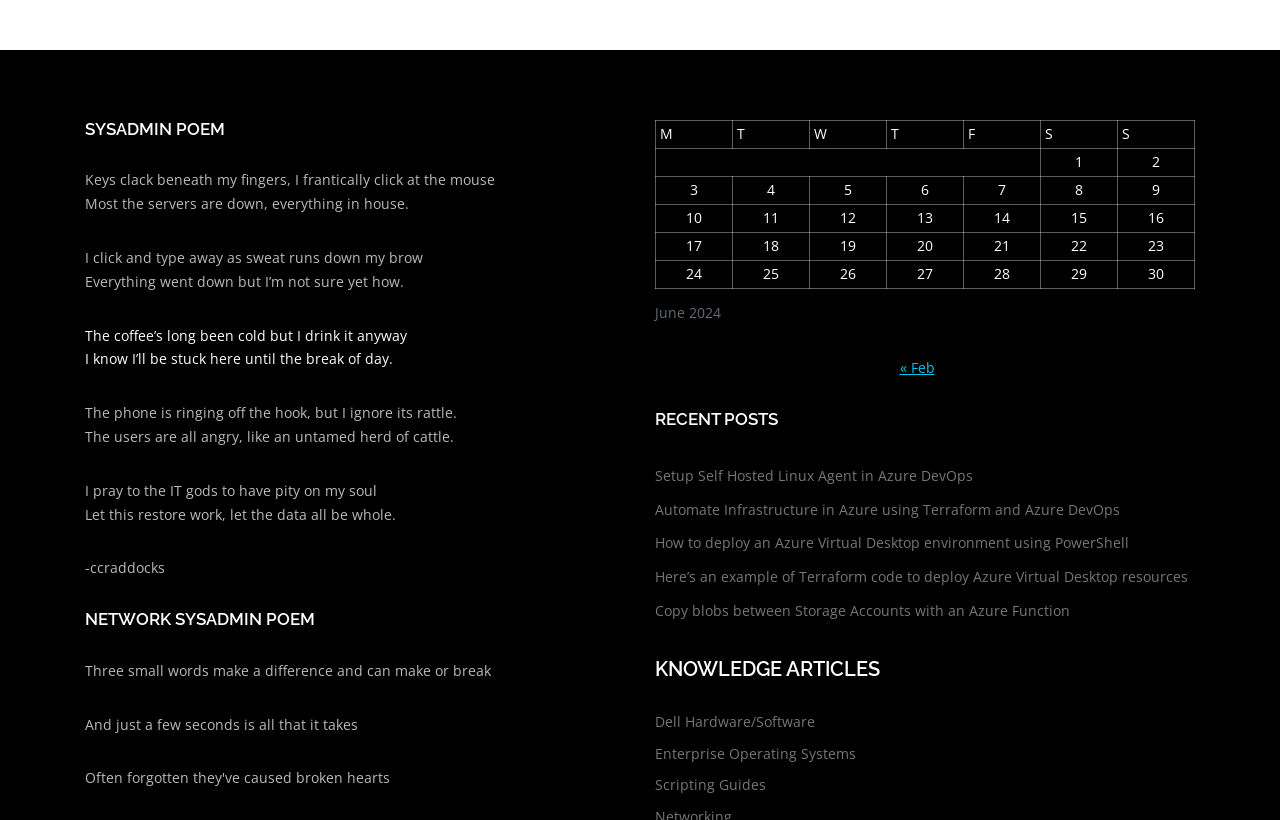Give a one-word or short phrase answer to the question: 
How many links are in the KNOWLEDGE ARTICLES section?

3